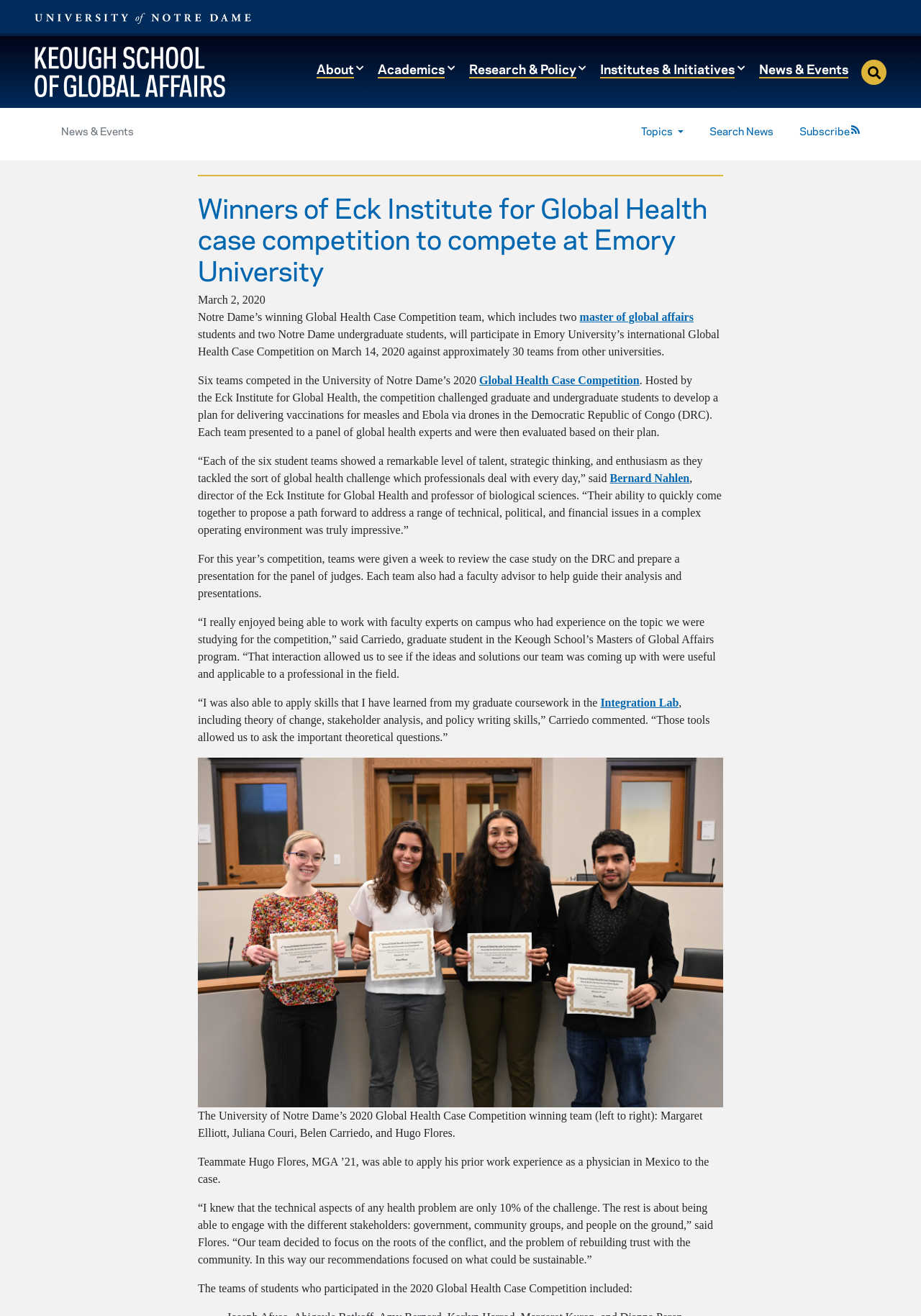Who is the director of the Eck Institute for Global Health?
Based on the image, respond with a single word or phrase.

Bernard Nahlen